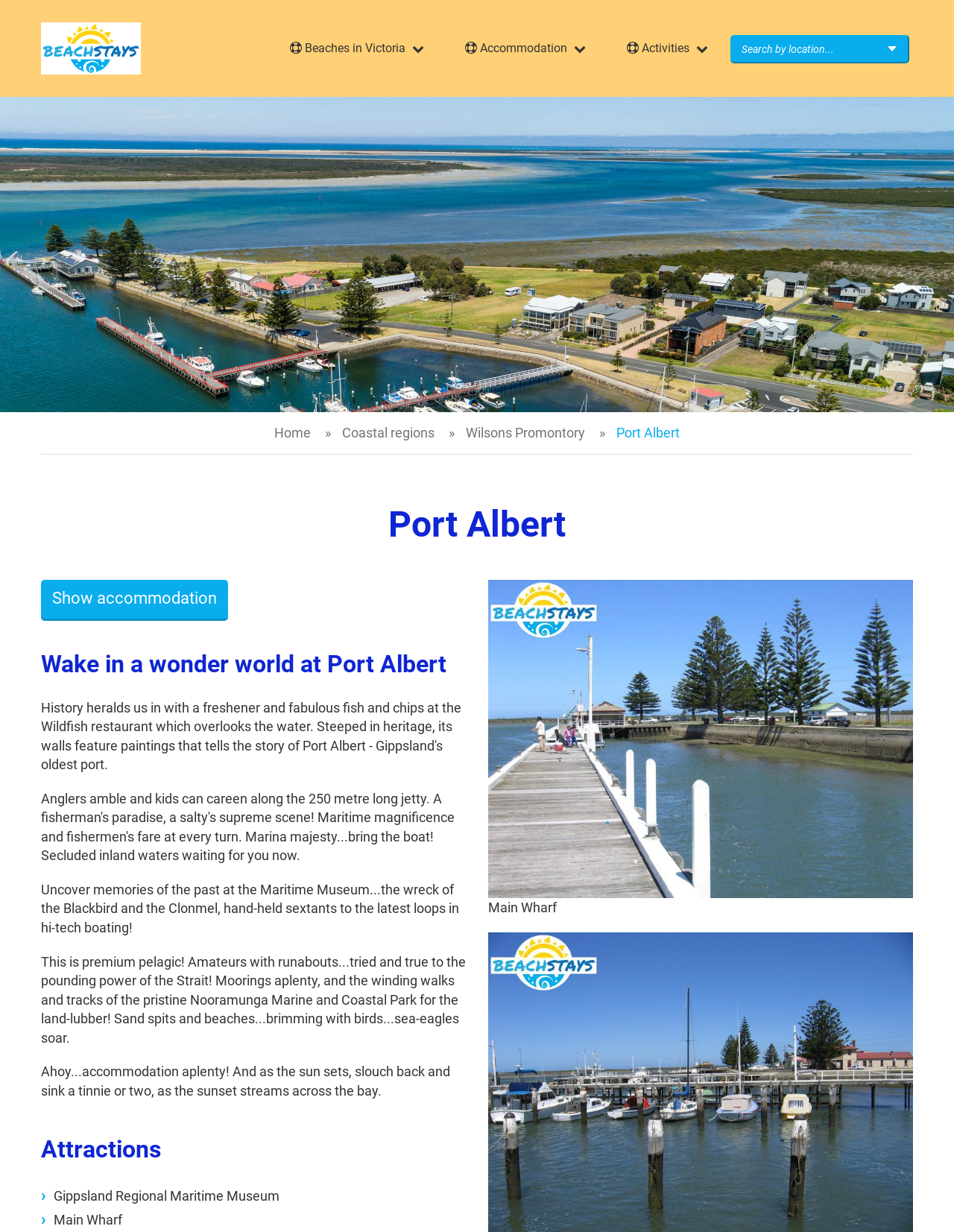Answer the question using only one word or a concise phrase: What is the purpose of the Gippsland Regional Maritime Museum?

Uncover memories of the past